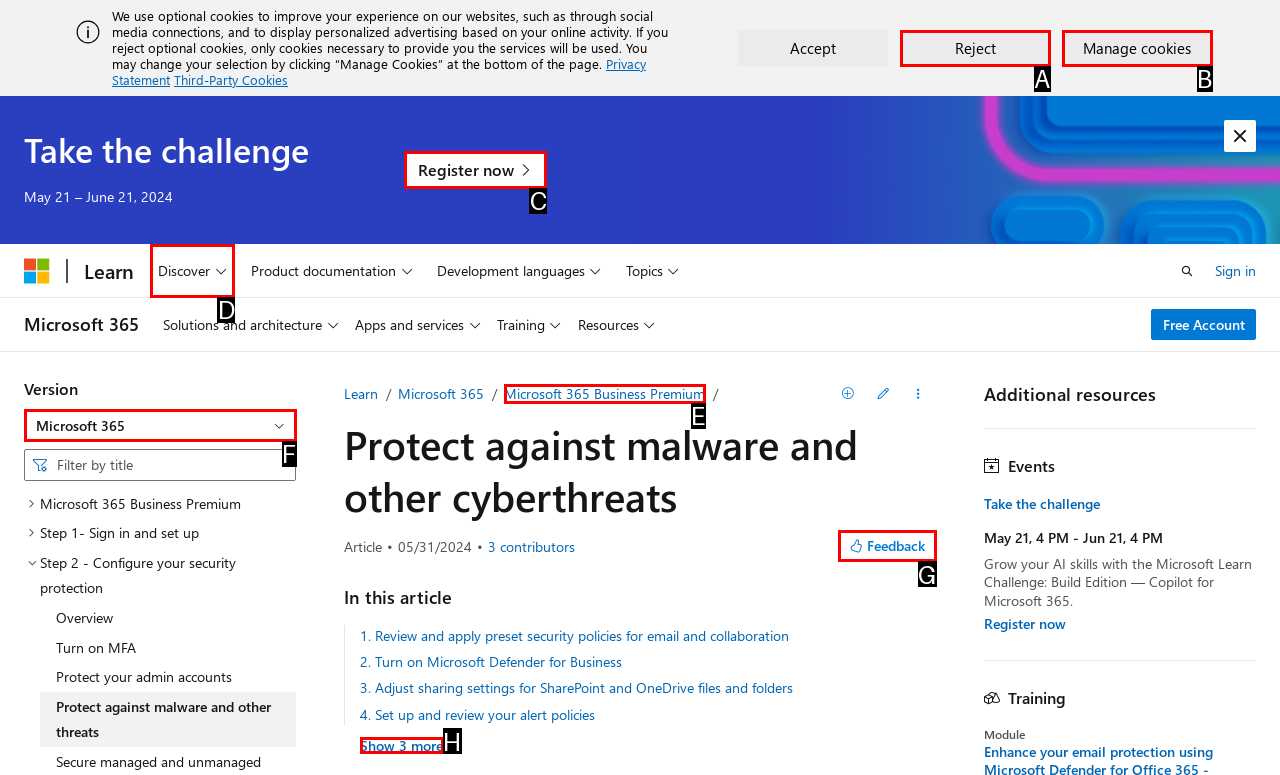Find the correct option to complete this instruction: Register now. Reply with the corresponding letter.

C